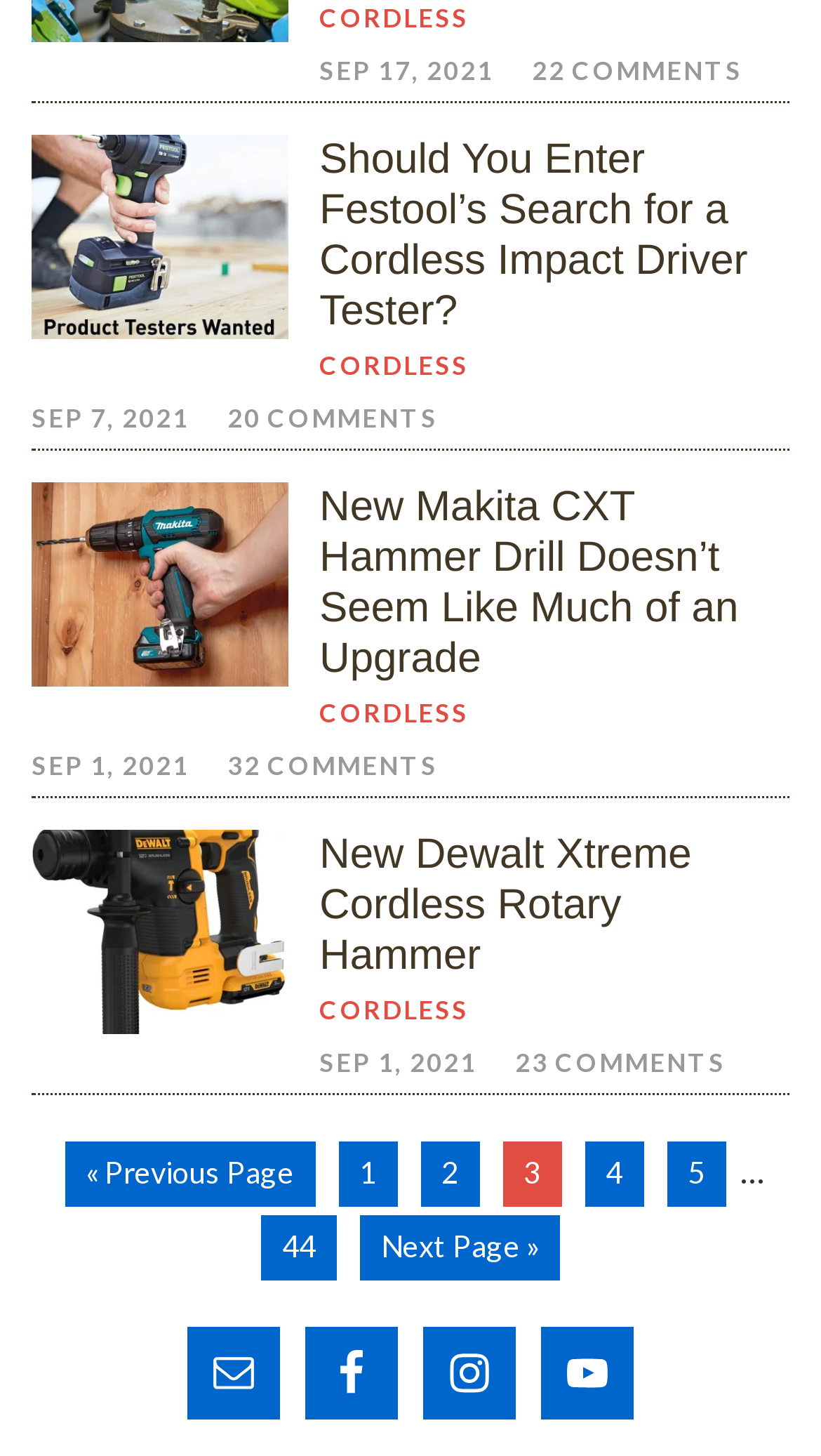What is the date of the third article?
Look at the image and answer the question with a single word or phrase.

SEP 1, 2021